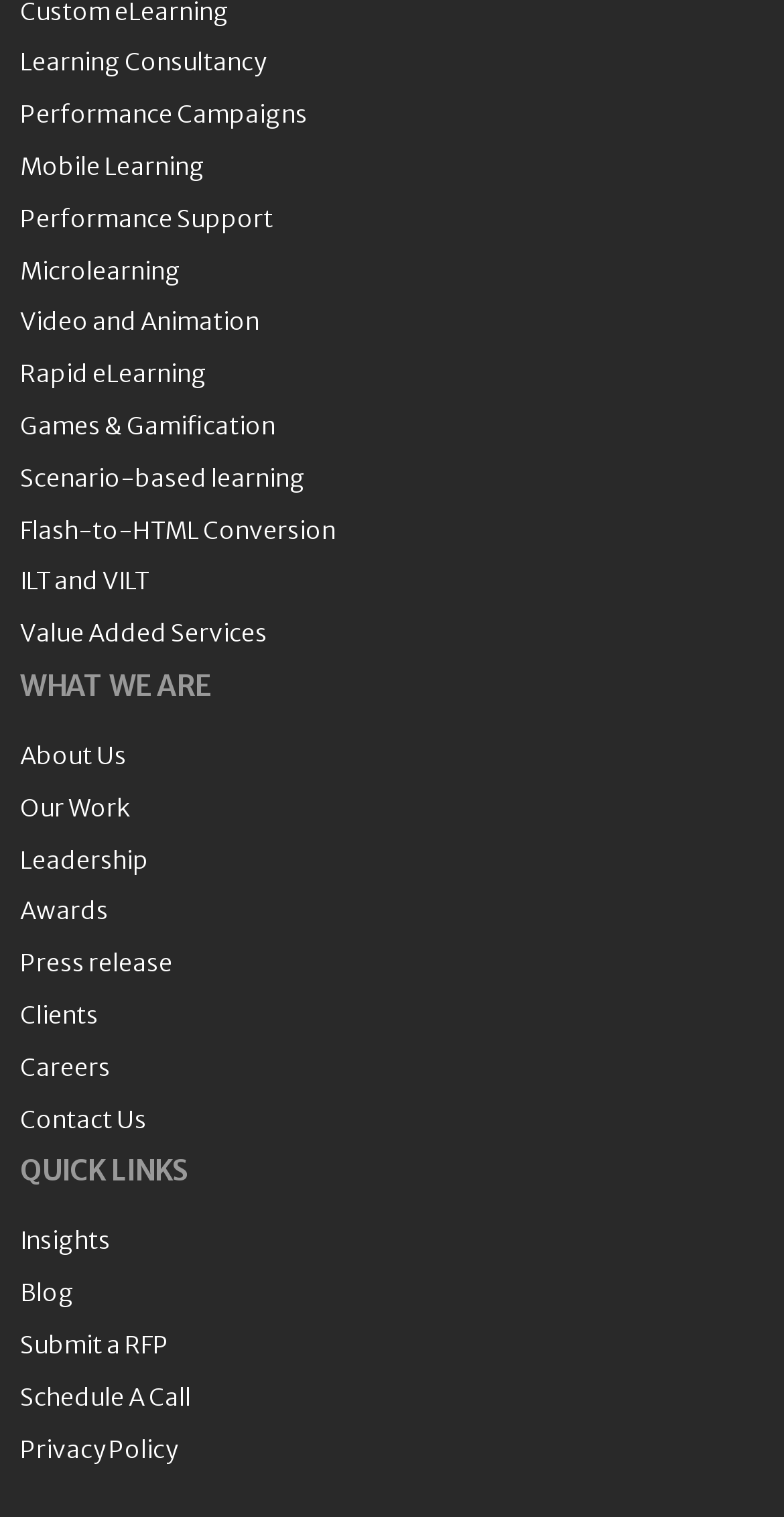Can you find the bounding box coordinates for the element that needs to be clicked to execute this instruction: "Download Resident Evil for PC"? The coordinates should be given as four float numbers between 0 and 1, i.e., [left, top, right, bottom].

None